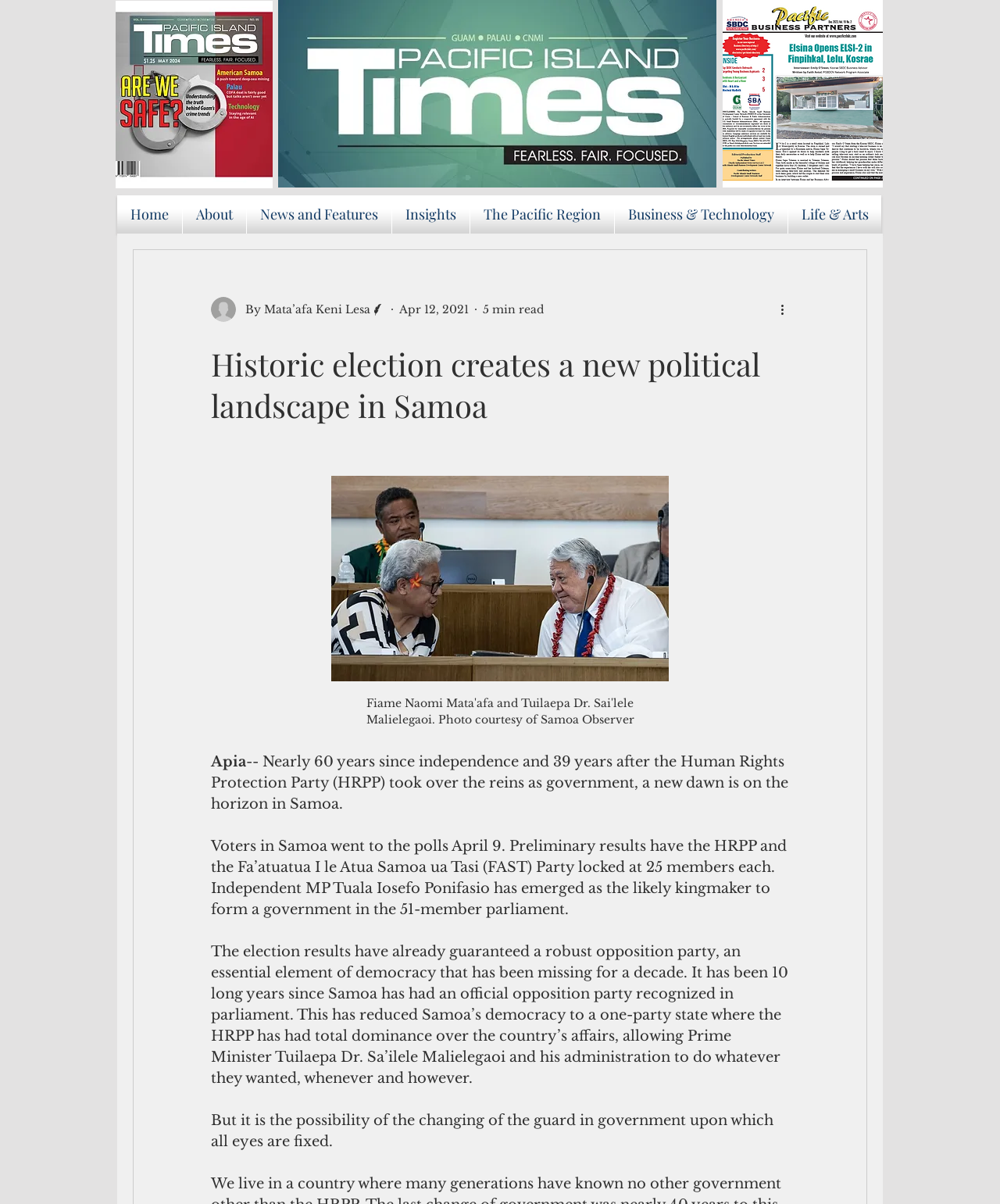Carefully examine the image and provide an in-depth answer to the question: How many members does the FAST Party have according to the preliminary results?

I found this answer by reading the static text in the webpage, specifically the sentence 'Voters in Samoa went to the polls April 9. Preliminary results have the HRPP and the Fa’atuatua I le Atua Samoa ua Tasi (FAST) Party locked at 25 members each.'